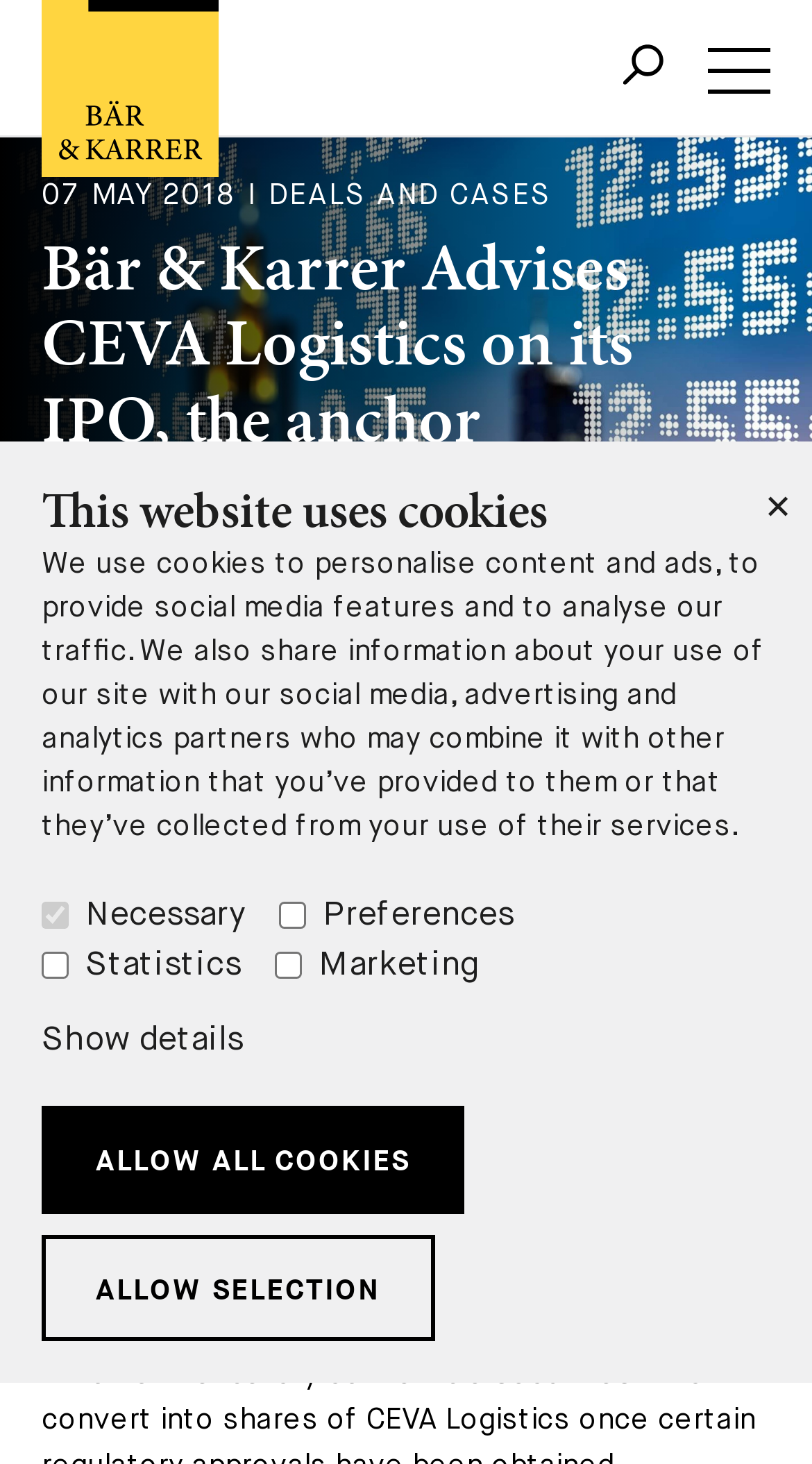Explain the webpage's design and content in an elaborate manner.

The webpage appears to be a news article or a press release about CEVA Logistics' initial public offering (IPO) and its listing on the SIX Swiss Exchange. 

At the top right corner, there is a close button represented by an "✕" symbol. Below it, there is a heading that reads "This website uses cookies" followed by a paragraph of text explaining the use of cookies on the website. 

Underneath the cookie policy, there are four checkboxes for managing cookie preferences, labeled as "Necessary", "Preferences", "Statistics", and "Marketing". The "Necessary" checkbox is disabled and checked by default. 

To the right of the checkboxes, there are two links: "Show details" and "ALLOW ALL COOKIES" and "ALLOW SELECTION" below it. 

On the top left corner, there is a logo of "Bär & Karrer" accompanied by a figure. 

On the top right corner, there is another image, but it does not have a descriptive text. 

The main content of the webpage is a news article or press release, which is headed by a title "Bär & Karrer Advises CEVA Logistics on its IPO, the anchor investment by CMA CGM and its migration to Switzerland". Below the title, there is a subheading that reads "07 MAY 2018 I DEALS AND CASES". 

At the top of the page, there is a large banner image that spans the entire width of the page, with a descriptive text "_mergers".